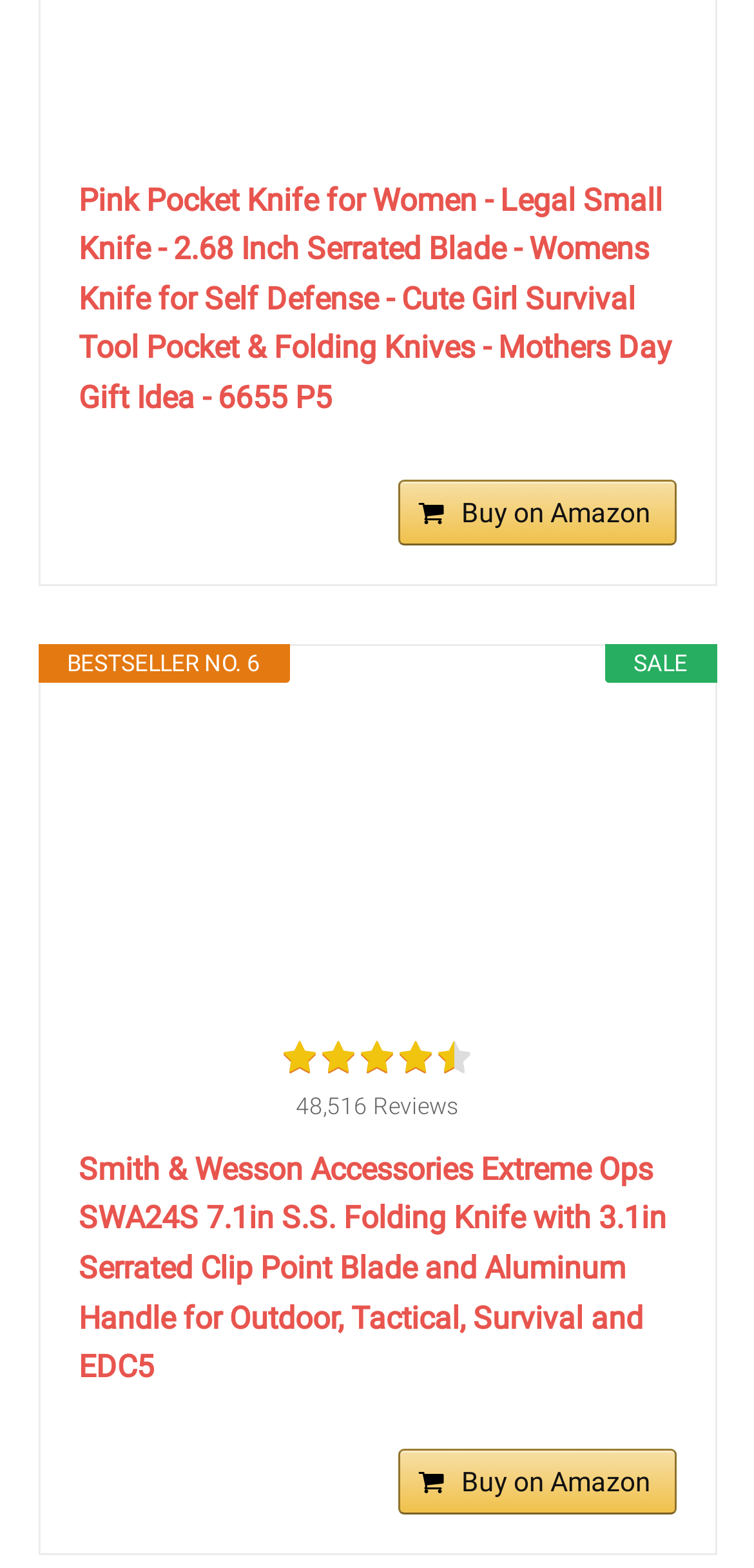Answer succinctly with a single word or phrase:
What is the rating of the second product?

Not mentioned